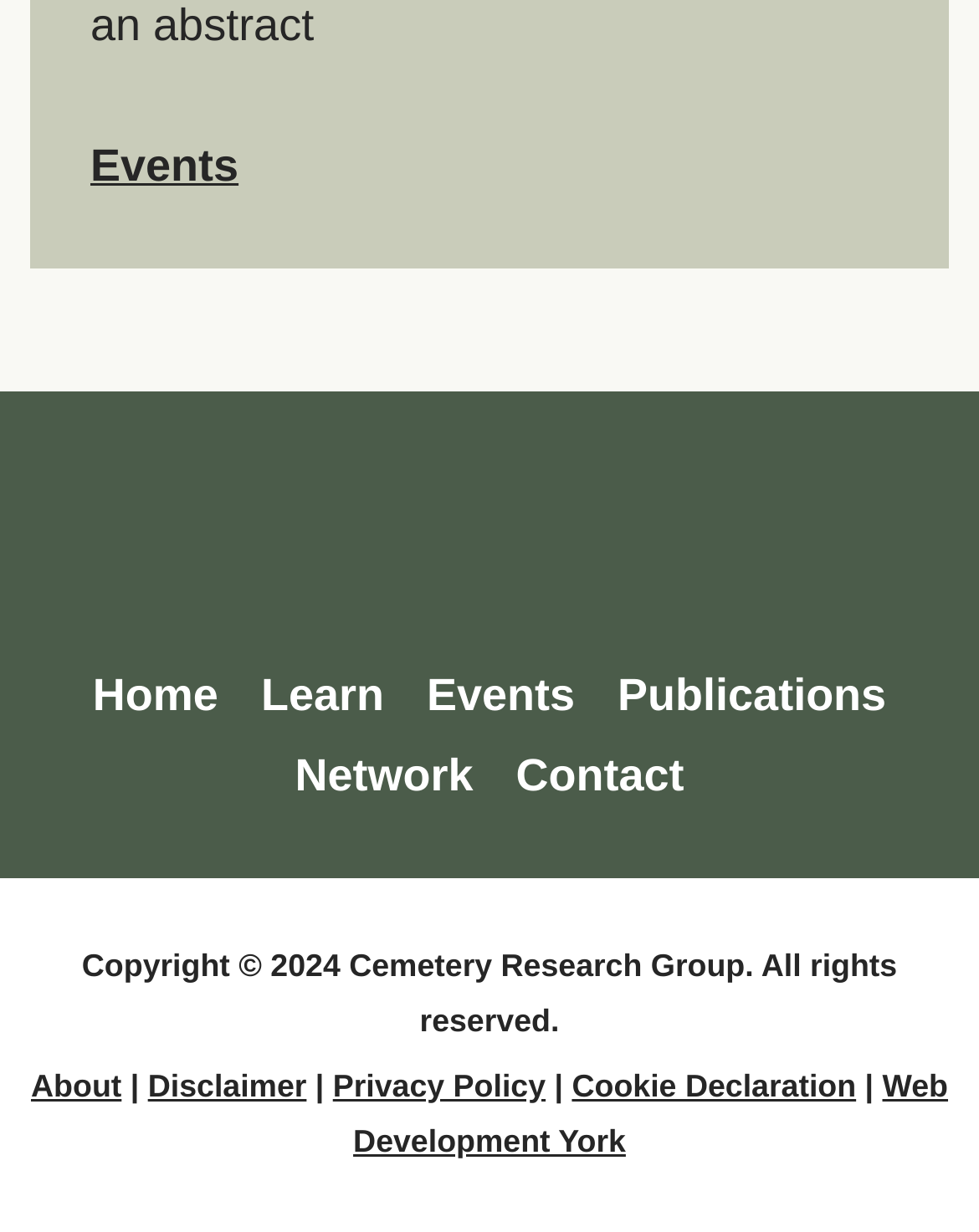What is the name of the organization?
Based on the image, please offer an in-depth response to the question.

I inferred this answer by looking at the link 'Cemetery Research Group' with an image, which suggests that it is the name of the organization.